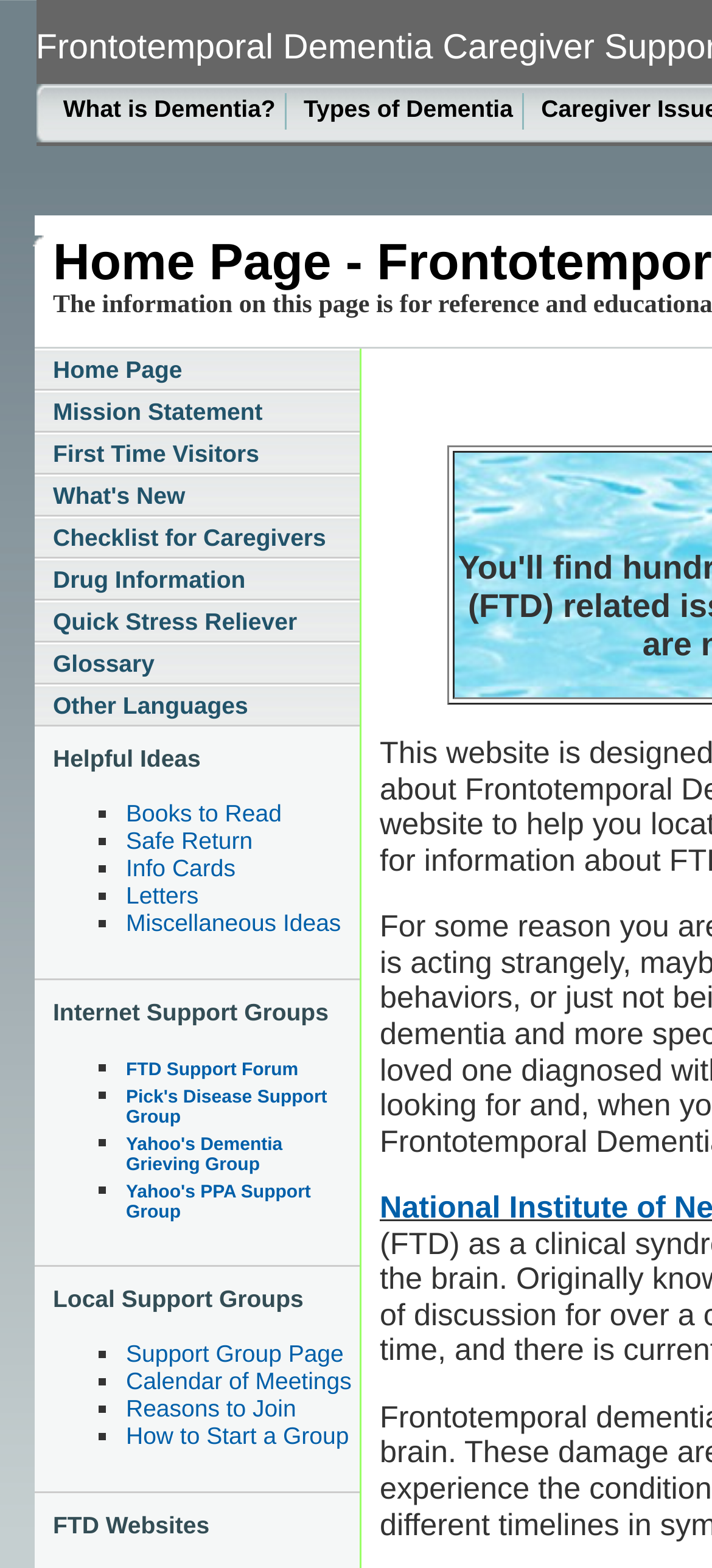How many sections are there under 'Helpful Ideas'?
By examining the image, provide a one-word or phrase answer.

5